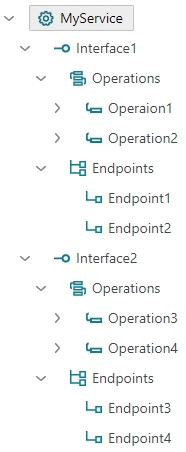Summarize the image with a detailed caption.

The image illustrates the structure of a virtualized business service within the context of service virtualization. It depicts a hierarchical arrangement where "MyService" serves as the main entity, consisting of two interfaces: **Interface1** and **Interface2**. Each interface is broken down into specific operations and endpoints.

- **Interface1** includes two operations: **Operation1** and **Operation2**, along with two corresponding endpoints: **Endpoint1** and **Endpoint2**.
- **Interface2** features operations **Operation3** and **Operation4**, paired with its own set of endpoints: **Endpoint3** and **Endpoint4**.

This visual representation highlights the relationship between operations and endpoints in service virtualization, demonstrating how services are defined and structured to facilitate functionality and integration within applications.